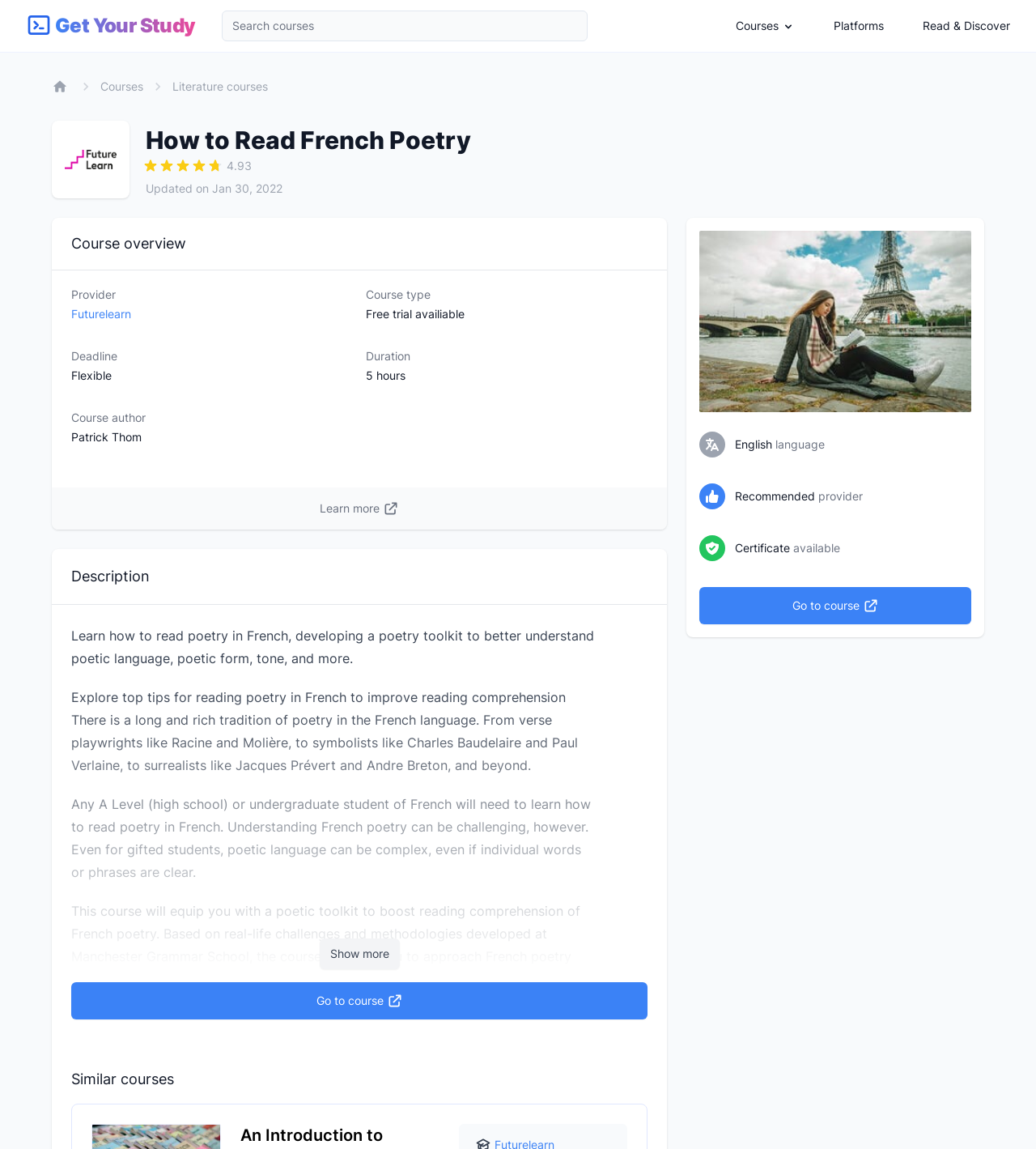Please study the image and answer the question comprehensively:
What is the name of the course?

I found the answer by looking at the heading element with the text 'How to Read French Poetry' which is located at the top of the webpage, indicating that it is the title of the course.